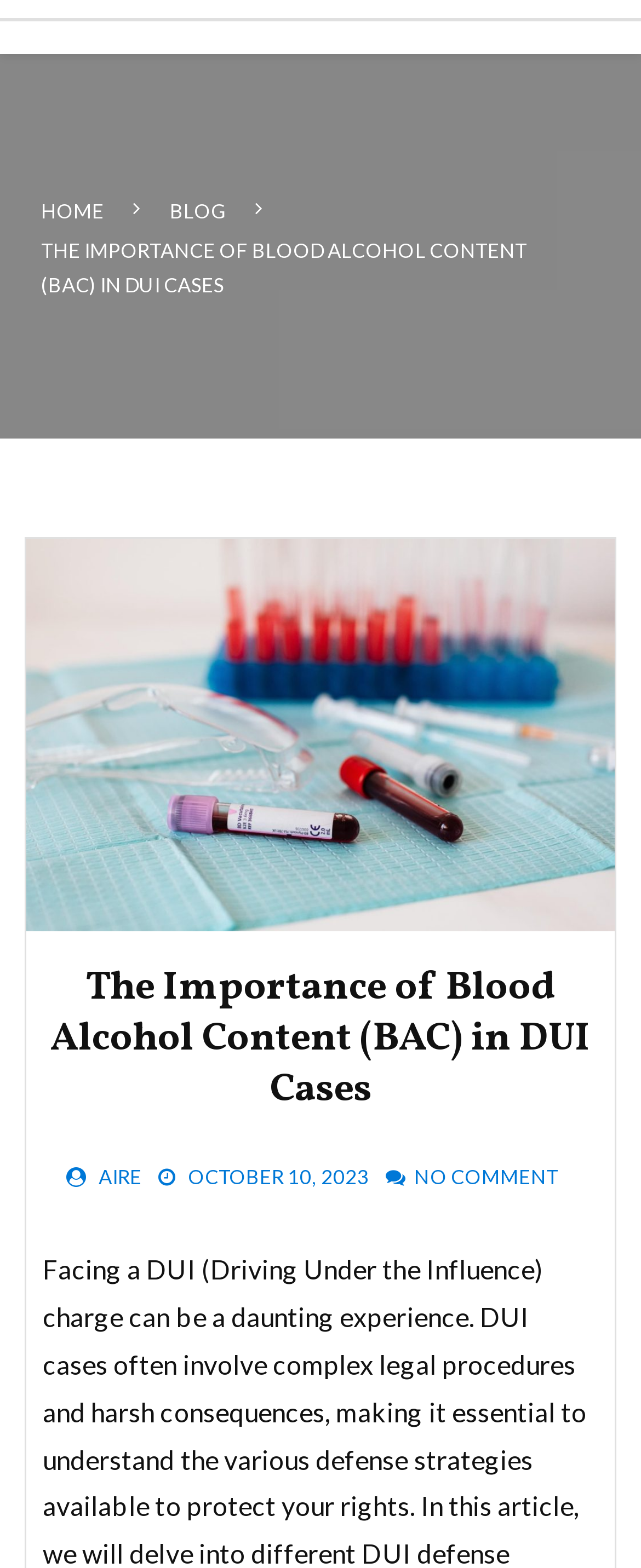Determine the bounding box coordinates for the UI element matching this description: "aire".

[0.154, 0.742, 0.222, 0.758]